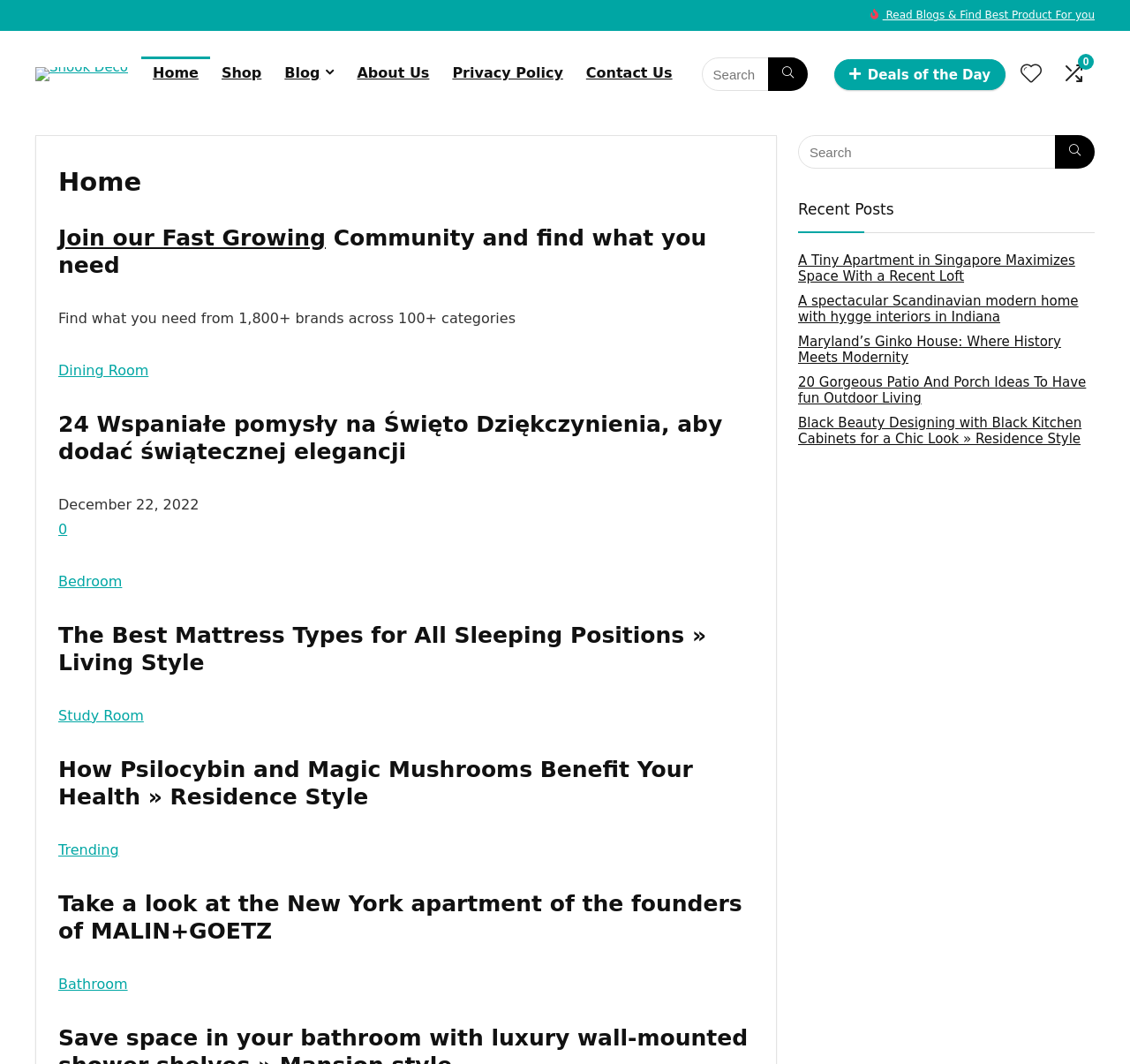What is the text of the first link on the webpage?
Based on the screenshot, respond with a single word or phrase.

Read Blogs & Find Best Product For you